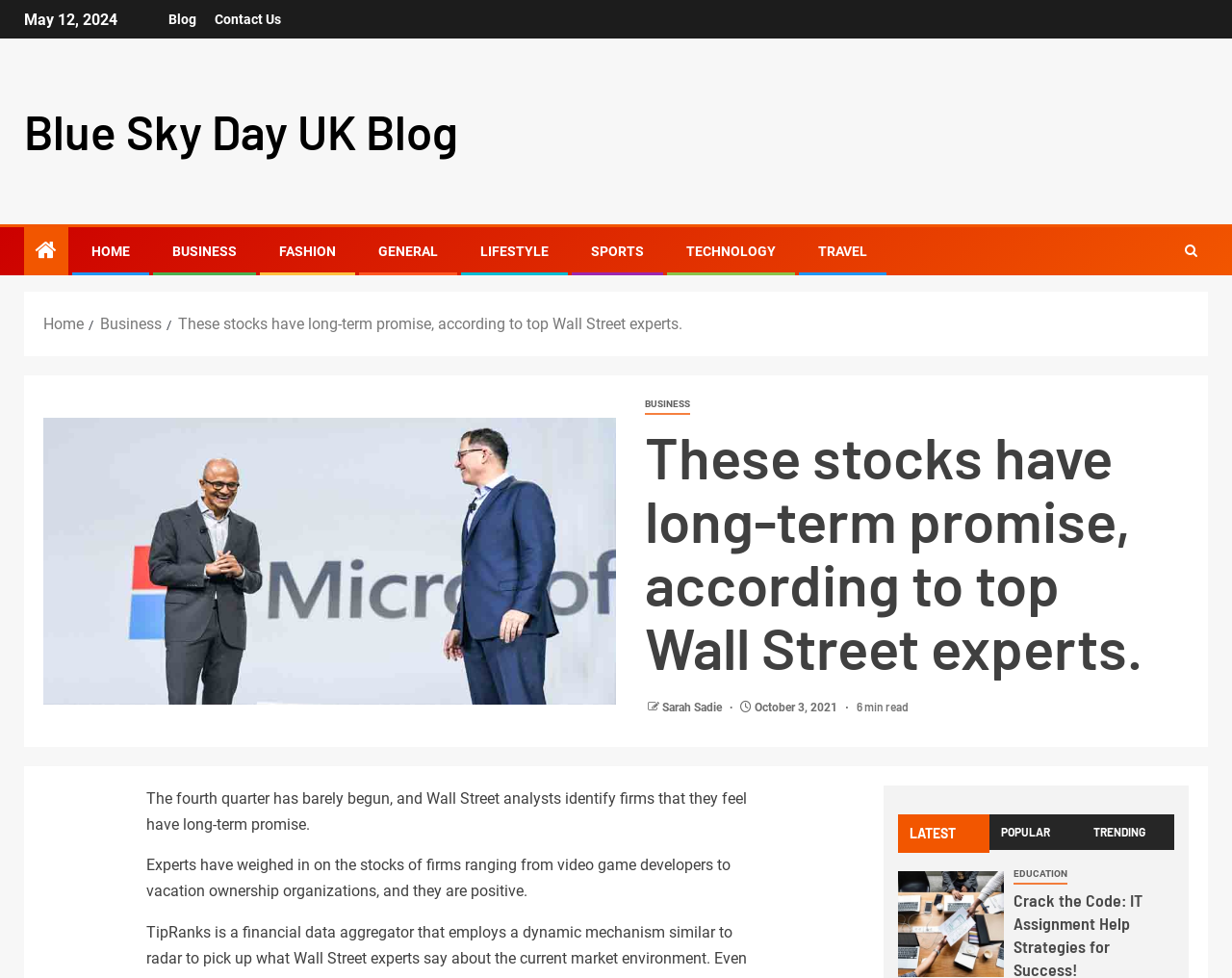From the webpage screenshot, predict the bounding box of the UI element that matches this description: "Sarah Sadie".

[0.538, 0.717, 0.588, 0.731]